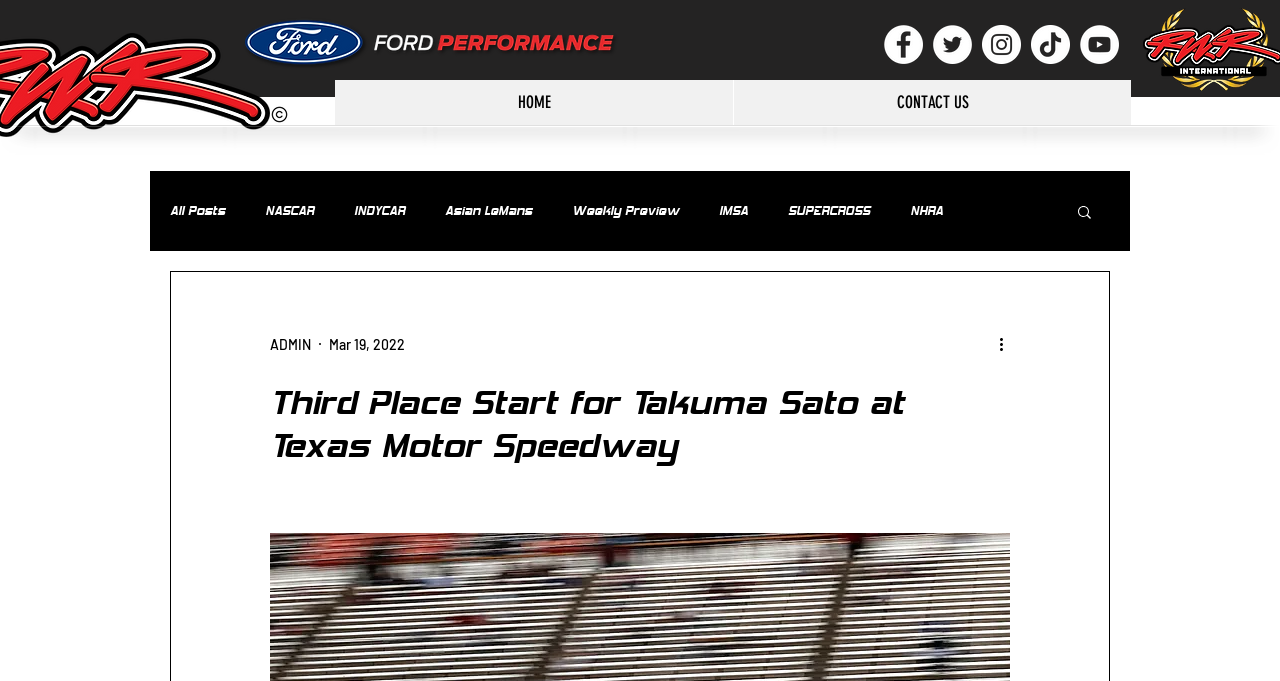Use one word or a short phrase to answer the question provided: 
What is the logo on the top left?

Ford Performance